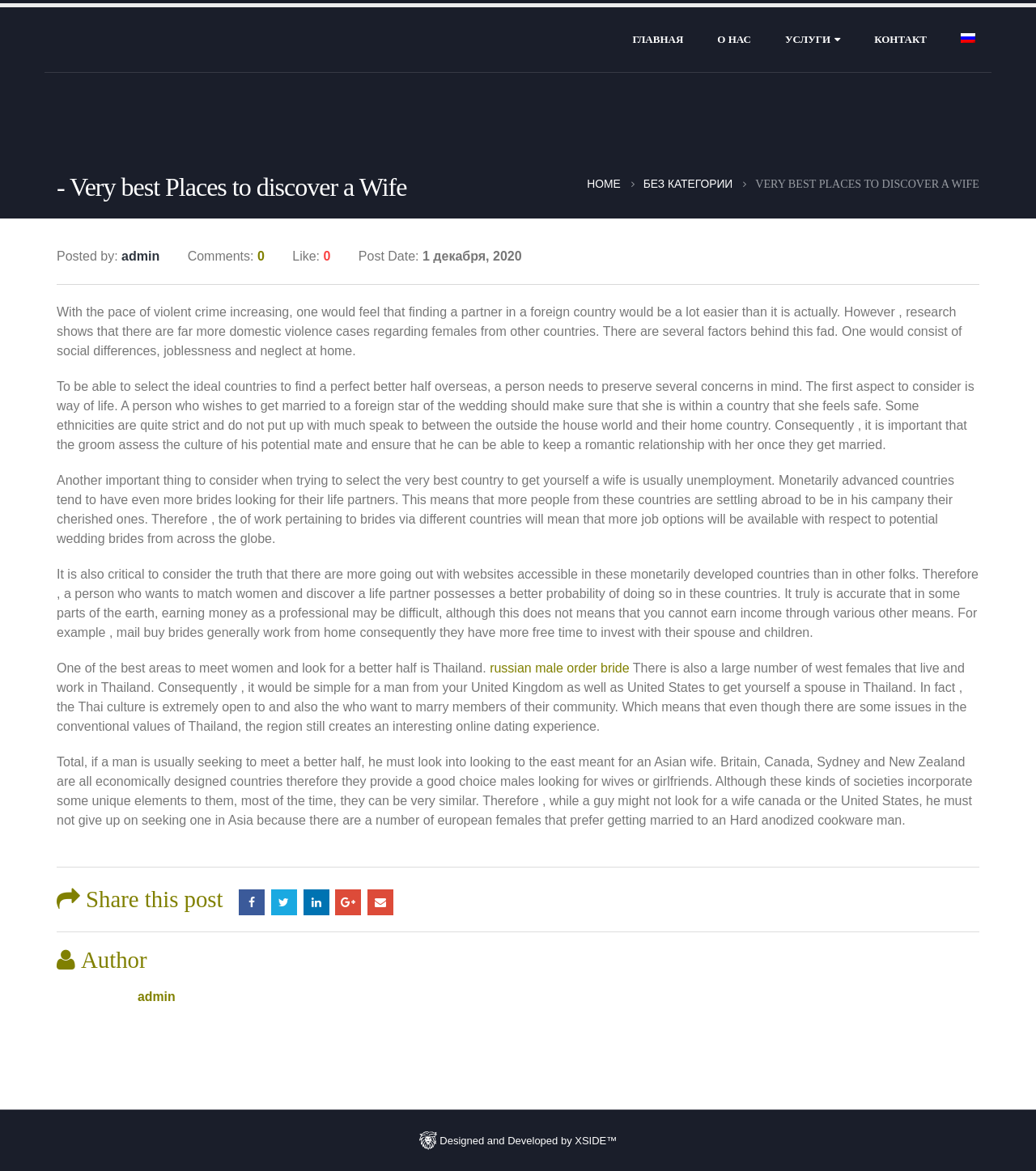Please mark the clickable region by giving the bounding box coordinates needed to complete this instruction: "Click on the 'ГЛАВНАЯ' link".

[0.595, 0.003, 0.675, 0.062]